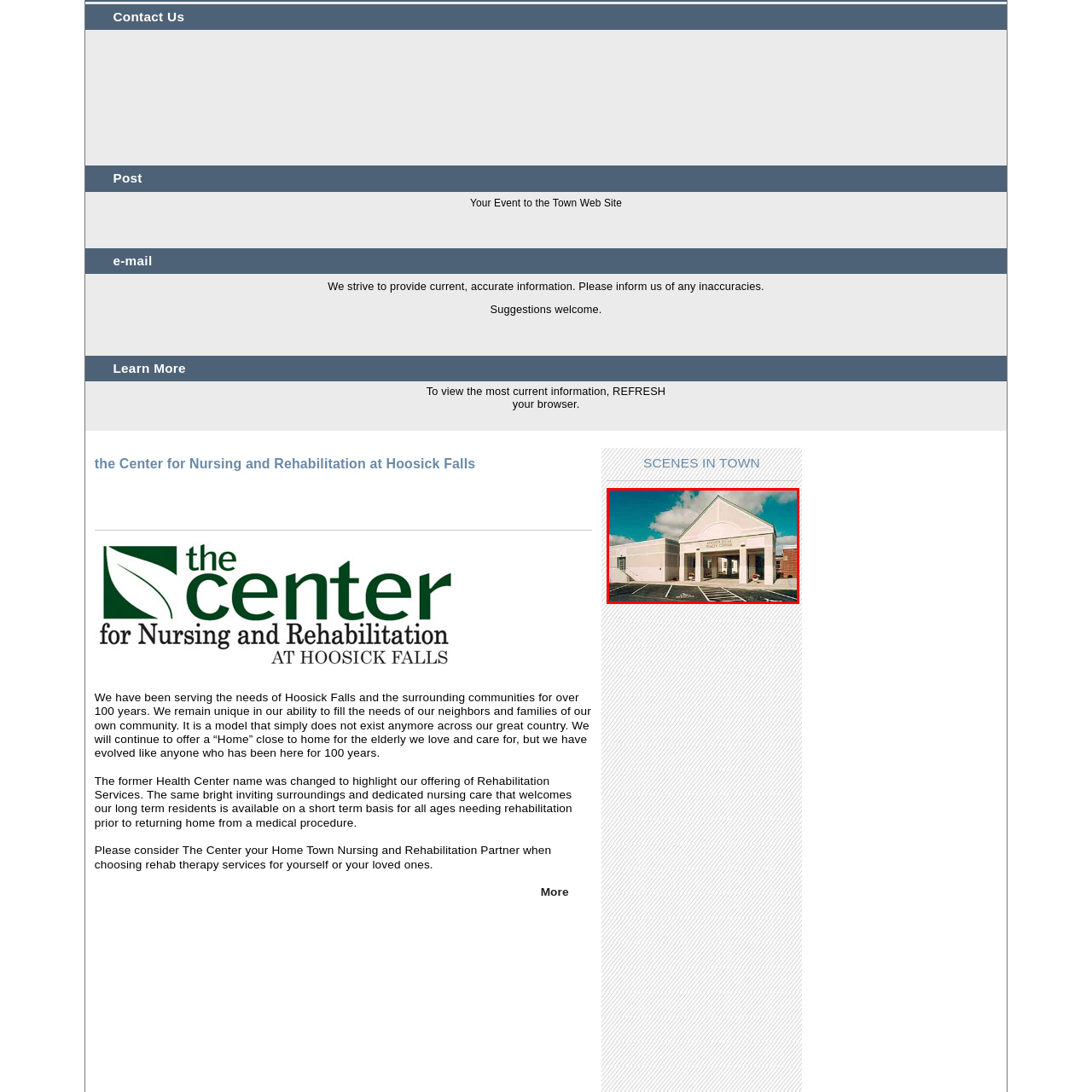What is visible in the background of the image?  
Please examine the image enclosed within the red bounding box and provide a thorough answer based on what you observe in the image.

The image shows a bright sky with scattered clouds in the background, which enhances the inviting atmosphere of the health facility and adds to its overall aesthetic appeal.